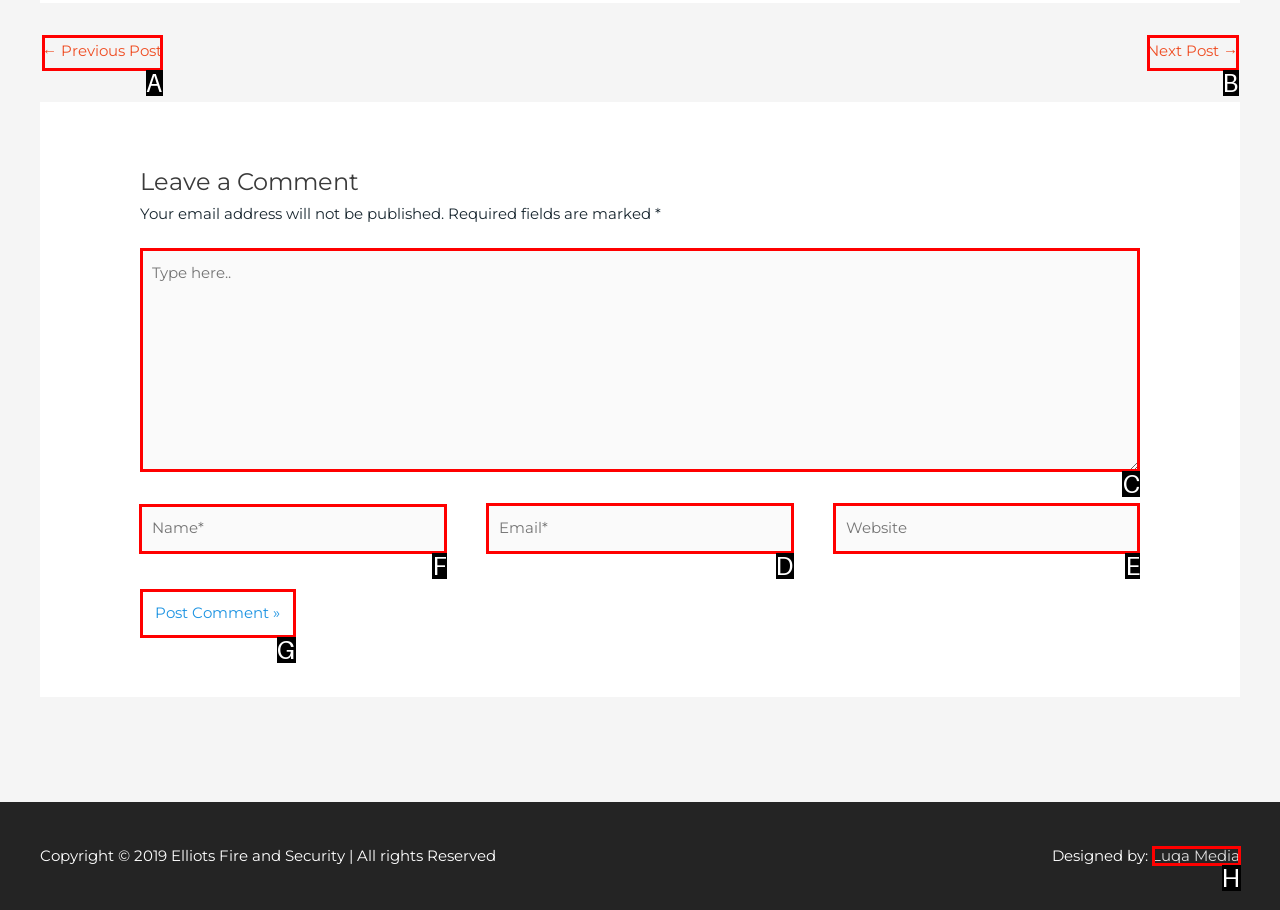Select the correct option from the given choices to perform this task: Enter your name. Provide the letter of that option.

F